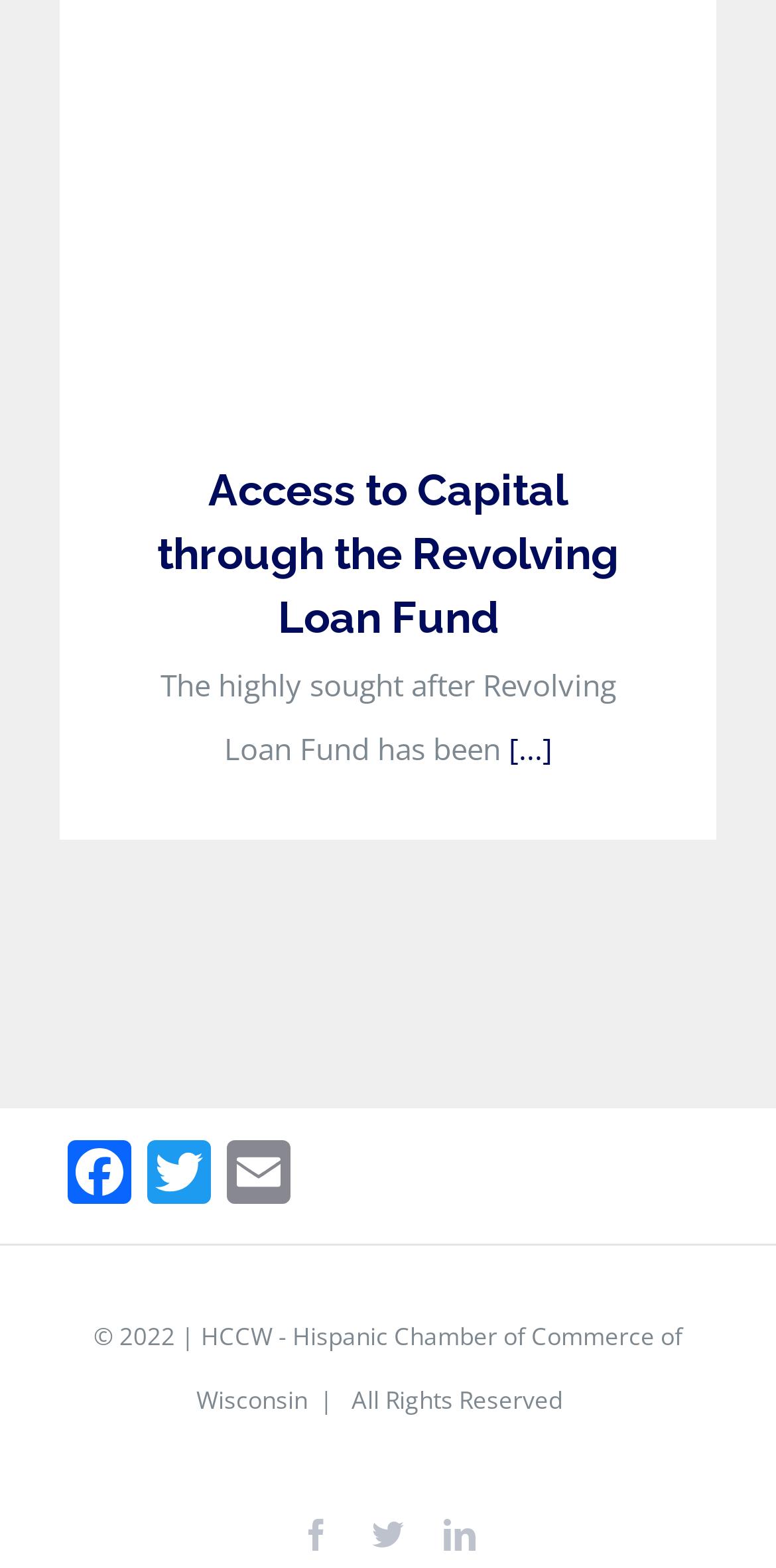How many social media links are at the top?
Based on the visual content, answer with a single word or a brief phrase.

2